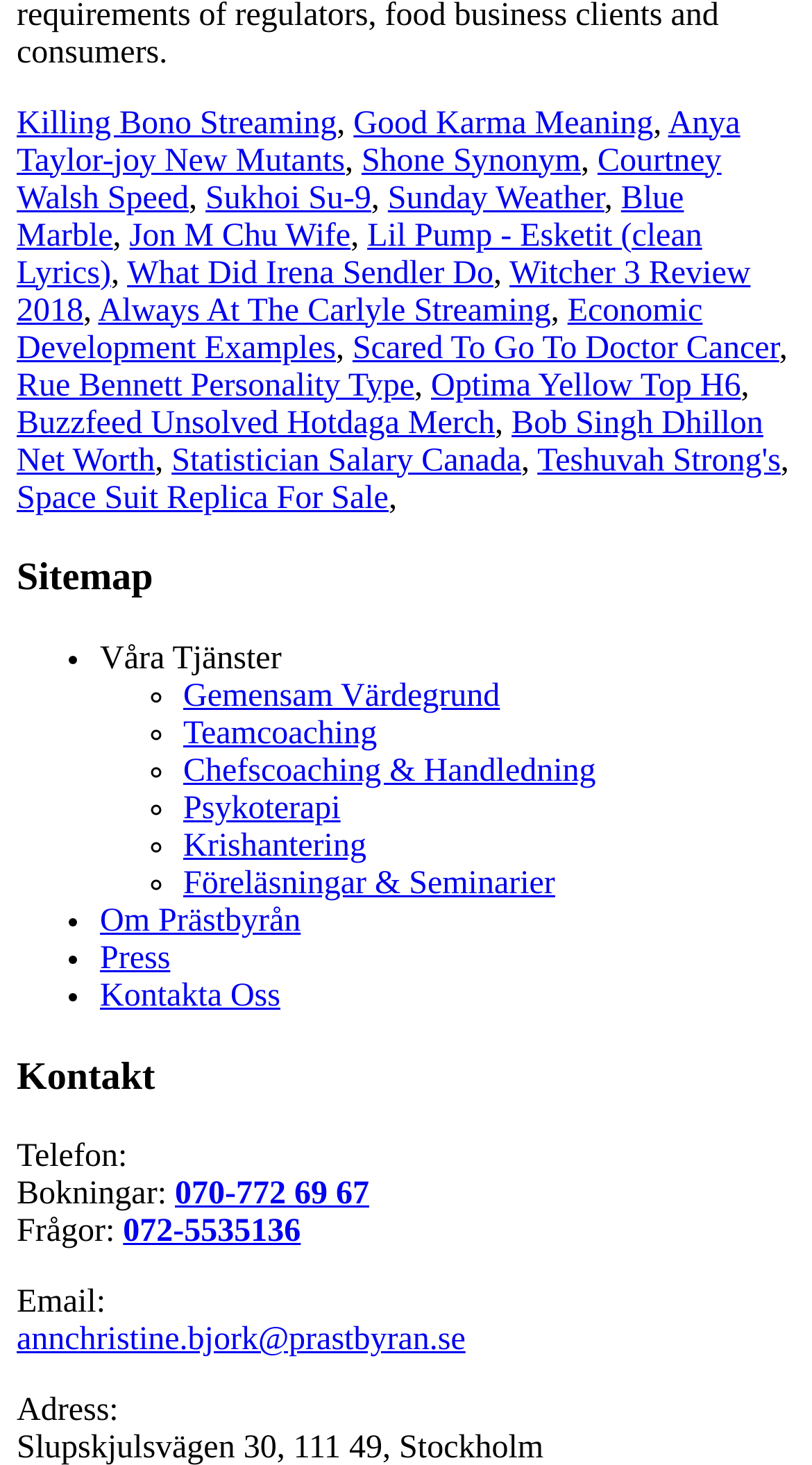Identify the bounding box coordinates of the HTML element based on this description: "Optima Yellow Top H6".

[0.531, 0.251, 0.912, 0.275]